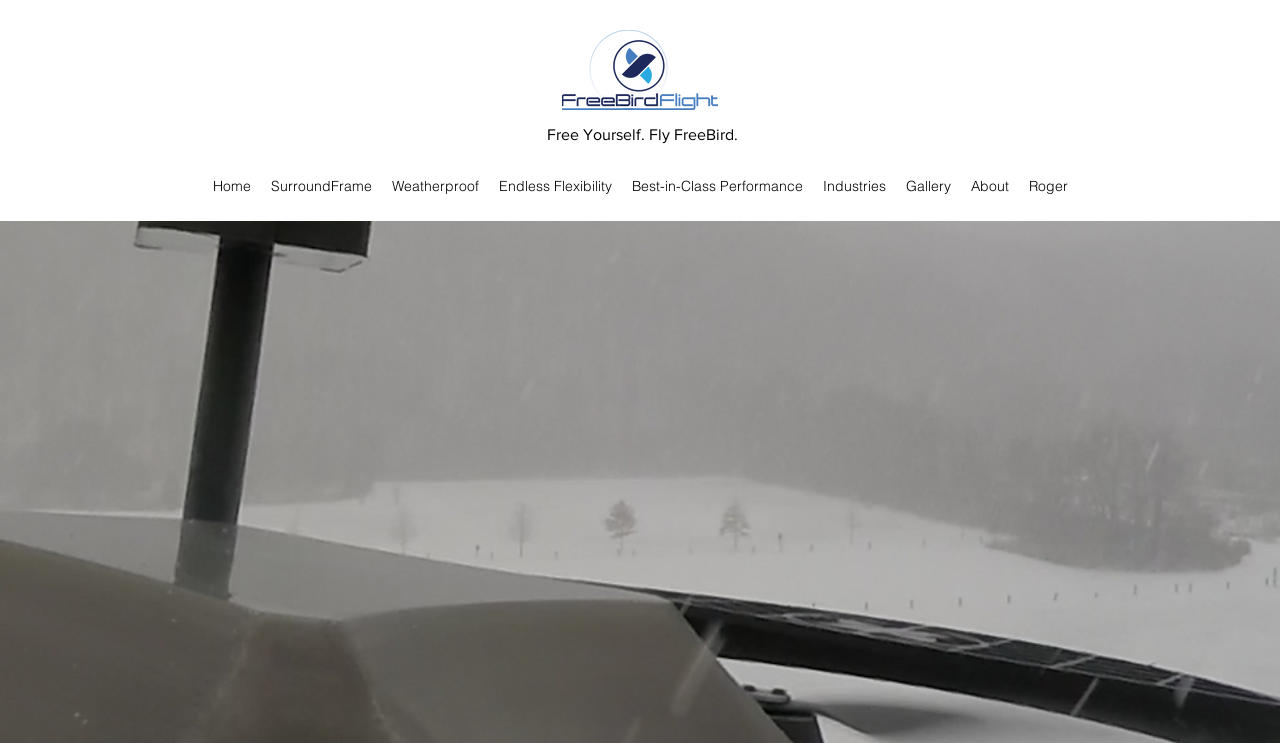Find the bounding box coordinates for the element that must be clicked to complete the instruction: "visit the Gallery". The coordinates should be four float numbers between 0 and 1, indicated as [left, top, right, bottom].

[0.7, 0.23, 0.75, 0.27]